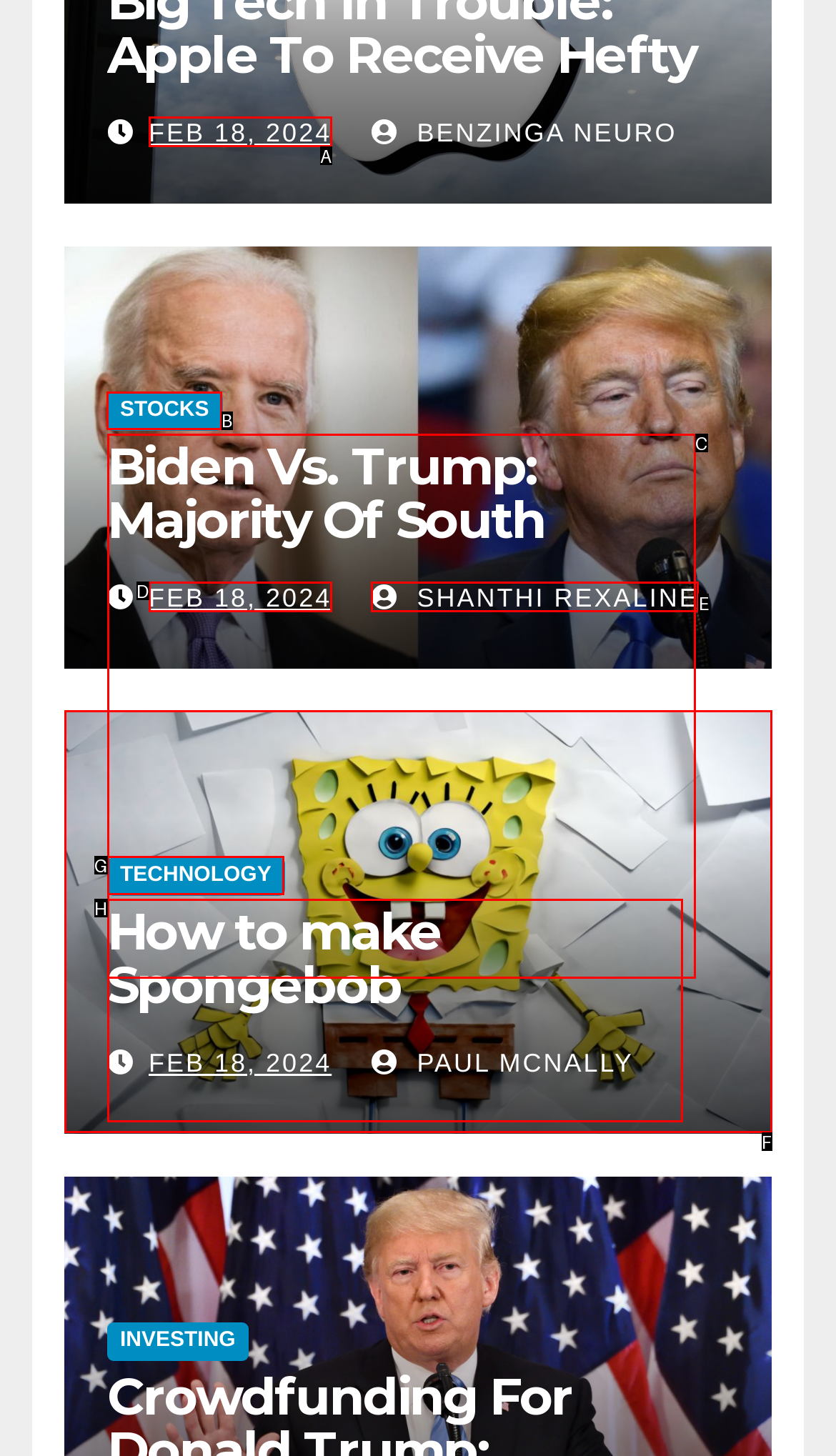Which UI element should you click on to achieve the following task: Visit the 'STOCKS' section? Provide the letter of the correct option.

B